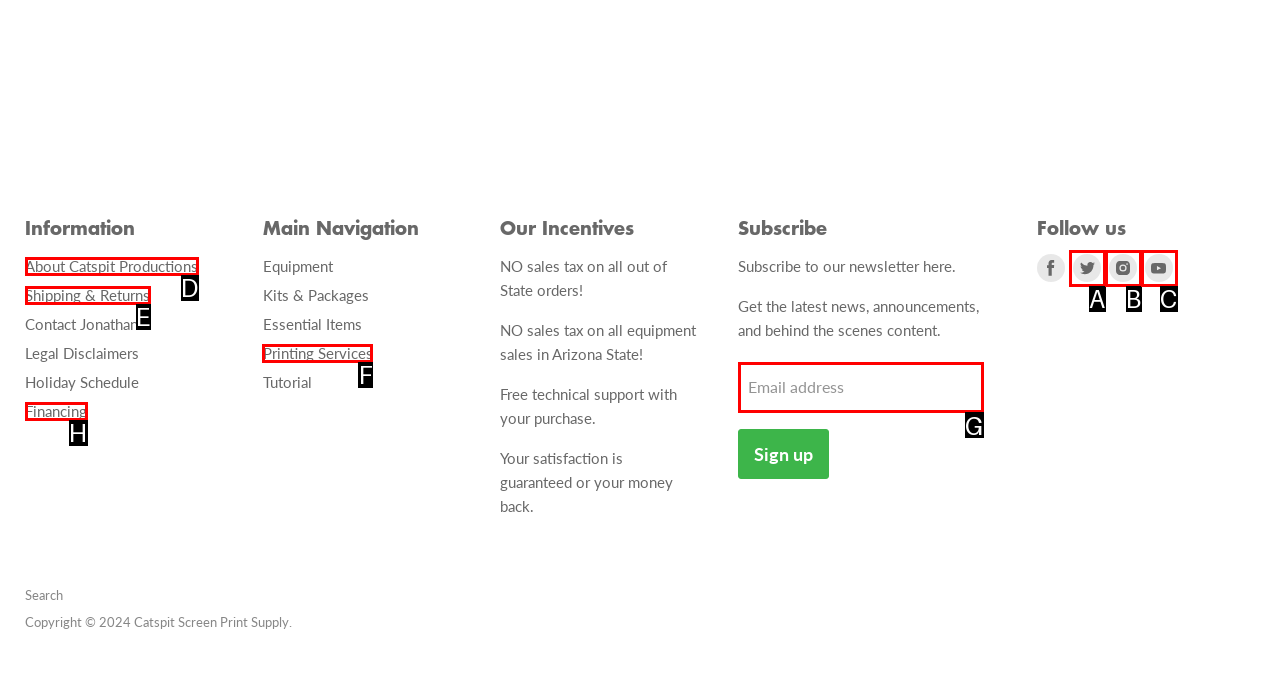Examine the description: Printing Services and indicate the best matching option by providing its letter directly from the choices.

F